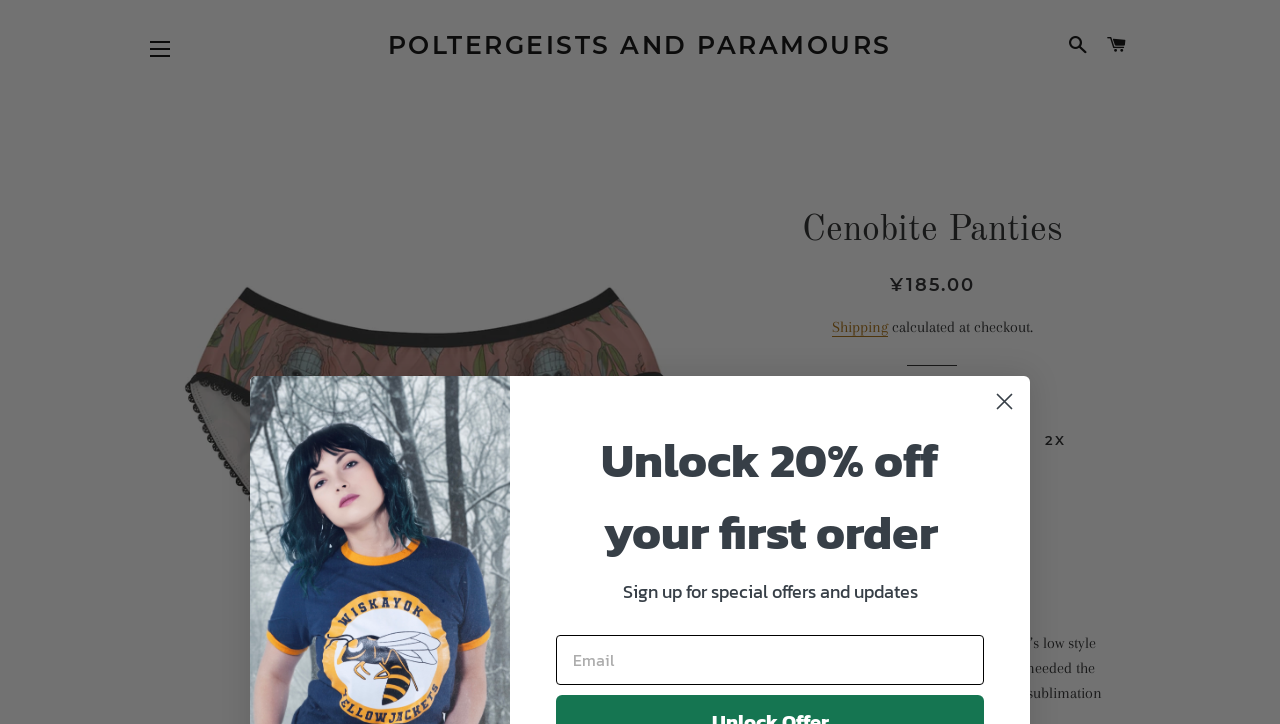Indicate the bounding box coordinates of the element that needs to be clicked to satisfy the following instruction: "Click the 'SITE NAVIGATION' button". The coordinates should be four float numbers between 0 and 1, i.e., [left, top, right, bottom].

[0.105, 0.033, 0.145, 0.102]